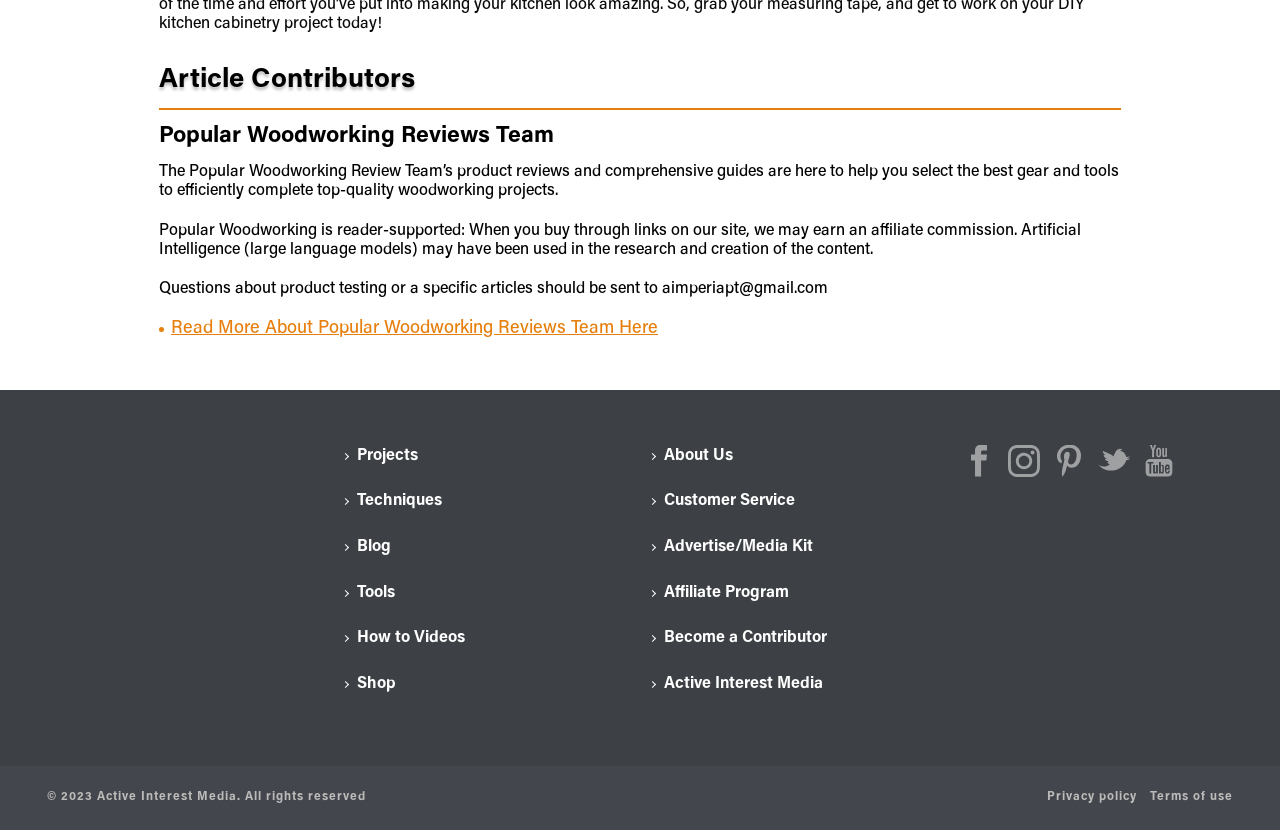What is the name of the review team?
With the help of the image, please provide a detailed response to the question.

The answer can be found in the heading 'Article Contributors' which has a subheading 'Popular Woodworking Reviews Team' with a link to the team's page.